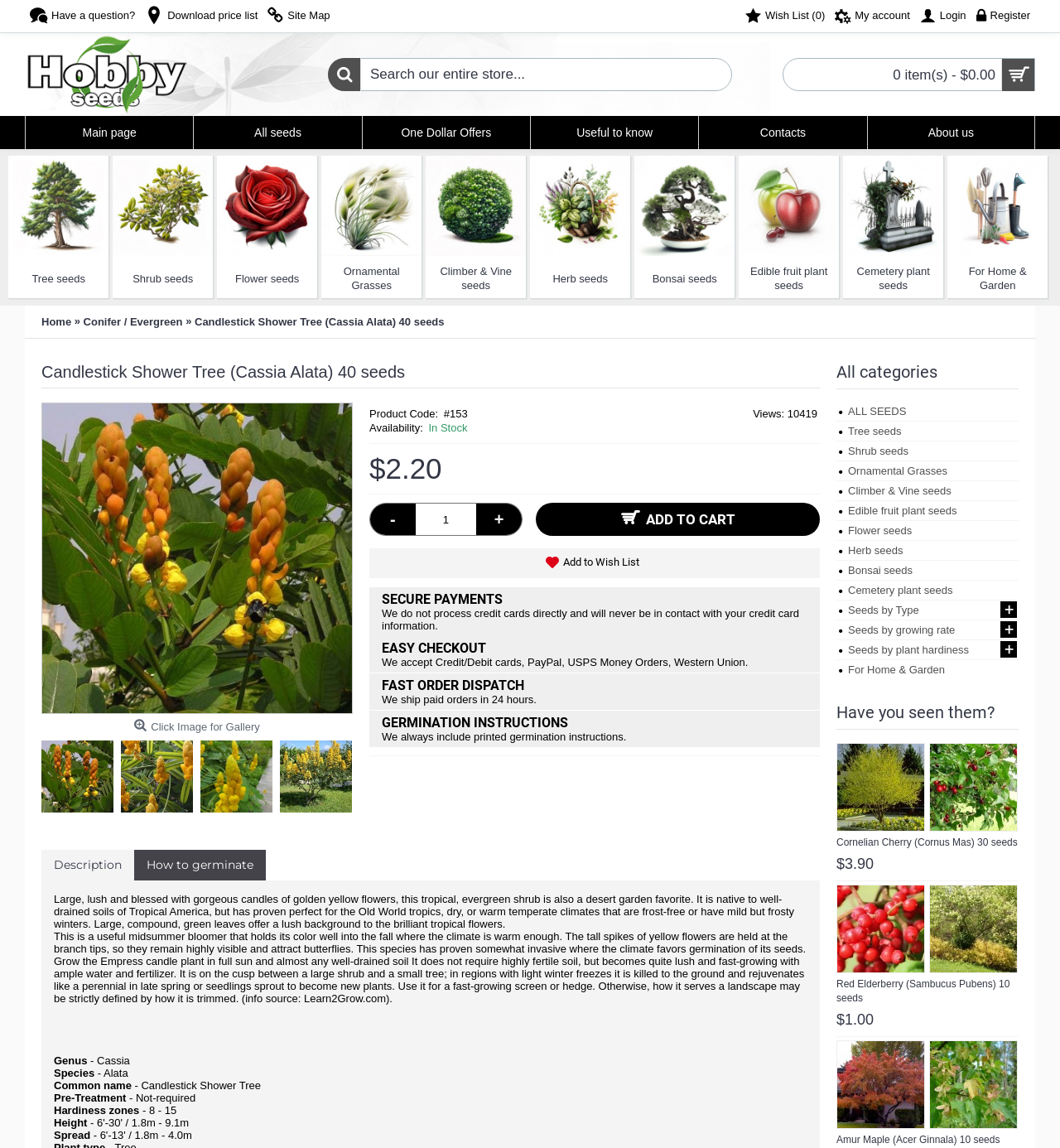Locate the bounding box coordinates of the element that should be clicked to fulfill the instruction: "Login to account".

[0.863, 0.0, 0.916, 0.029]